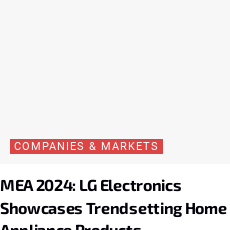Look at the image and answer the question in detail:
What is the context of the content?

The label 'COMPANIES & MARKETS' below the headline categorizes the content within a business context, indicating that the image is related to a business or corporate event.